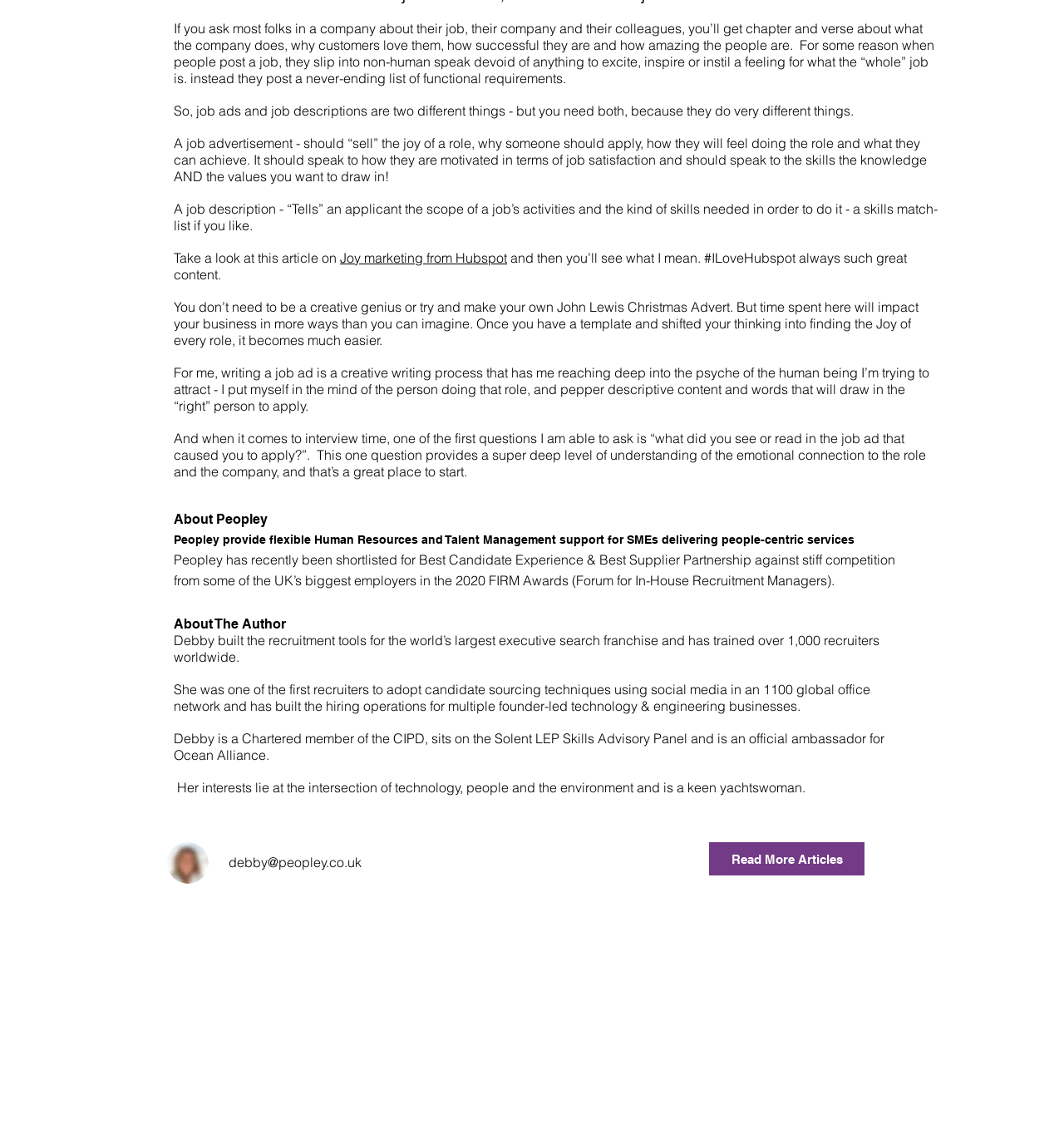Answer the question with a single word or phrase: 
What is the purpose of a job advertisement?

To sell the joy of a role